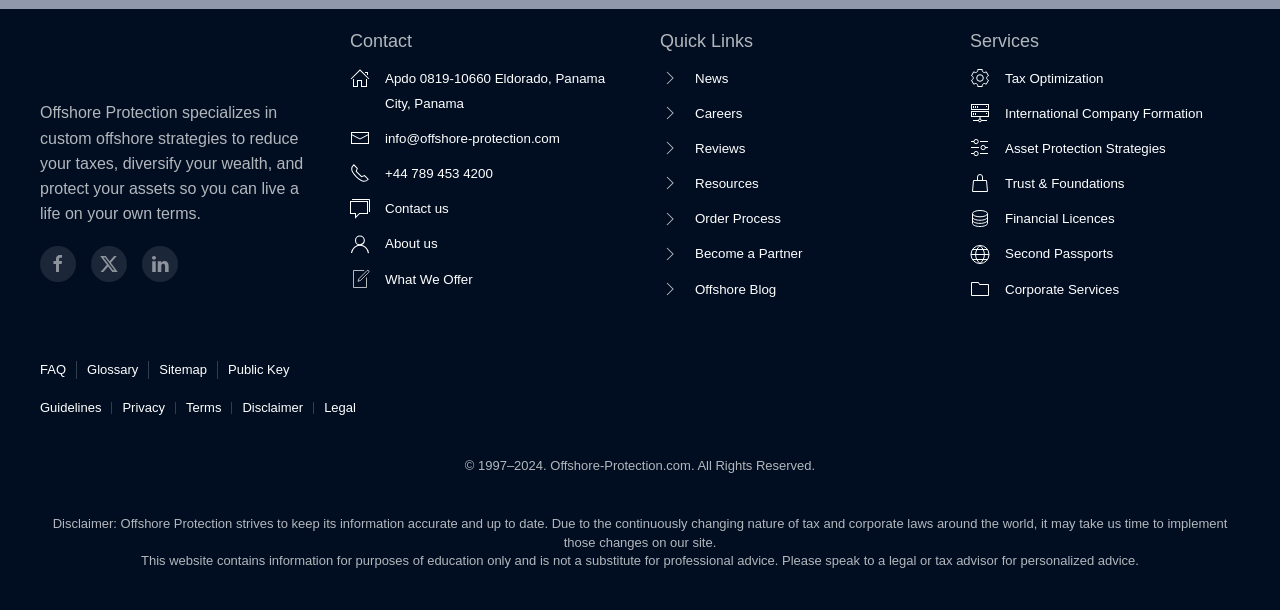Bounding box coordinates are specified in the format (top-left x, top-left y, bottom-right x, bottom-right y). All values are floating point numbers bounded between 0 and 1. Please provide the bounding box coordinate of the region this sentence describes: Corporate Services

[0.785, 0.462, 0.874, 0.486]